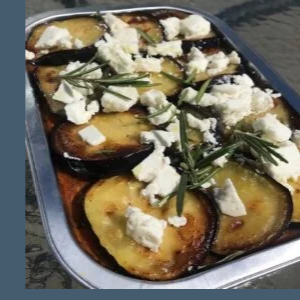Describe every aspect of the image in detail.

The image showcases a delicious dish in a metallic tray, featuring layers of roasted eggplant. The eggplant slices are beautifully arranged, golden brown on the edges, and topped generously with crumbled feta cheese and sprigs of fresh rosemary. This presentation exudes a rustic charm, perfect for a home-cooked meal. The dish is likely part of a wider menu featuring wholesome, oven-ready family meals, aimed at providing convenient yet nutritious dining options. With its visual appeal and savory ingredients, this dish embodies the essence of comforting, homemade cuisine.